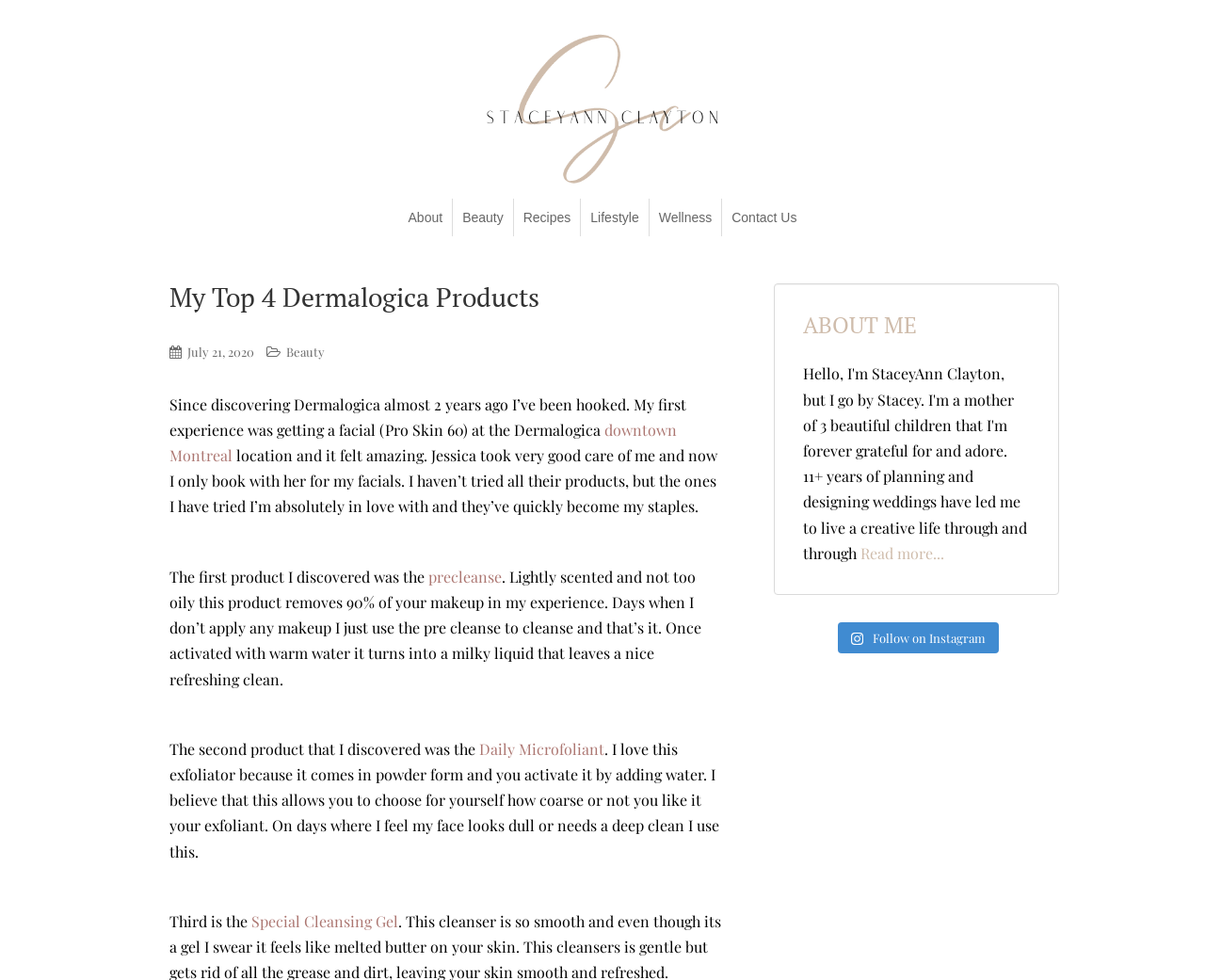How many products are mentioned in the article?
Look at the screenshot and give a one-word or phrase answer.

4